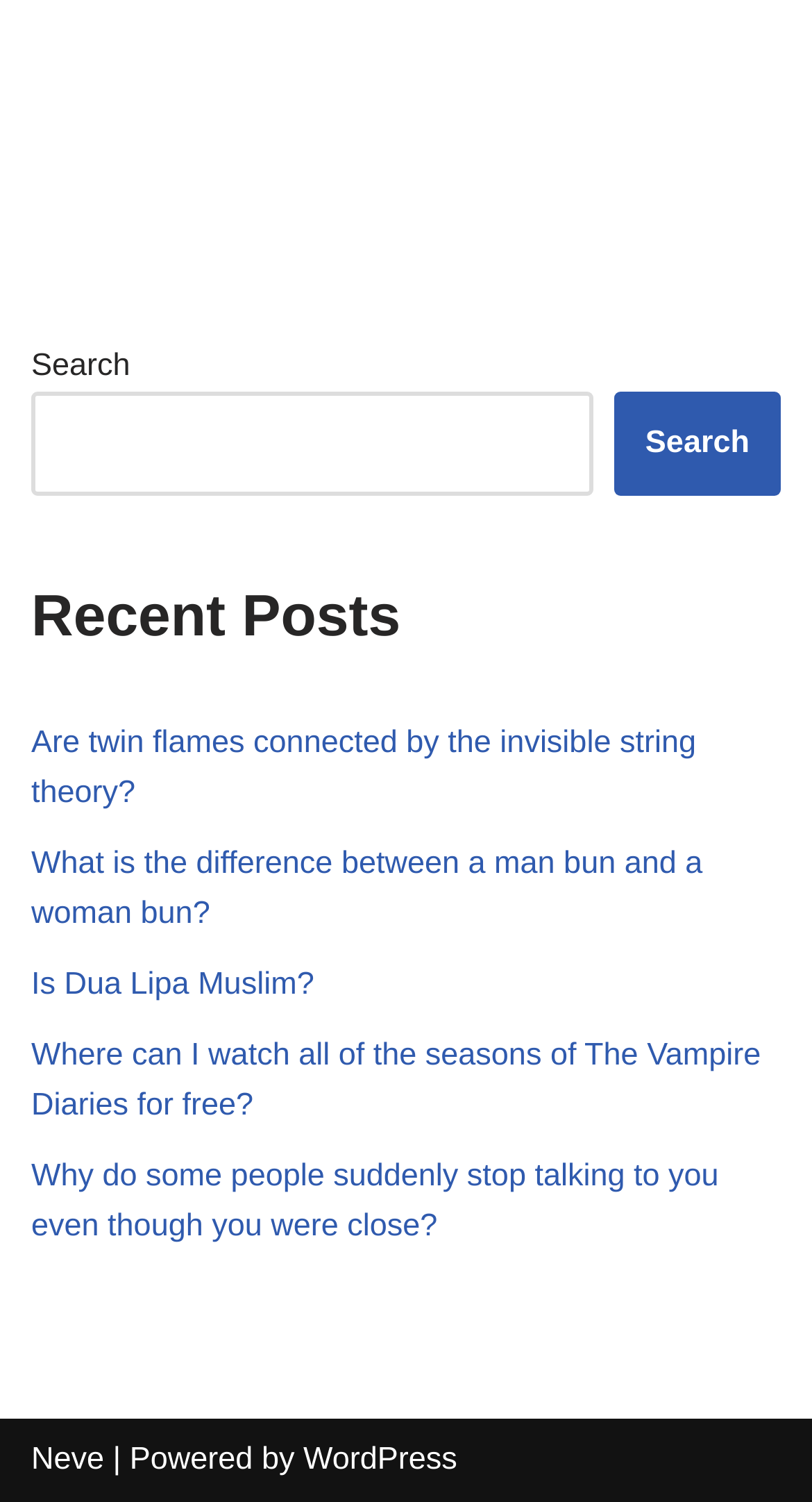Locate the bounding box coordinates of the element's region that should be clicked to carry out the following instruction: "Click on the link to Neve's page". The coordinates need to be four float numbers between 0 and 1, i.e., [left, top, right, bottom].

[0.038, 0.959, 0.128, 0.983]